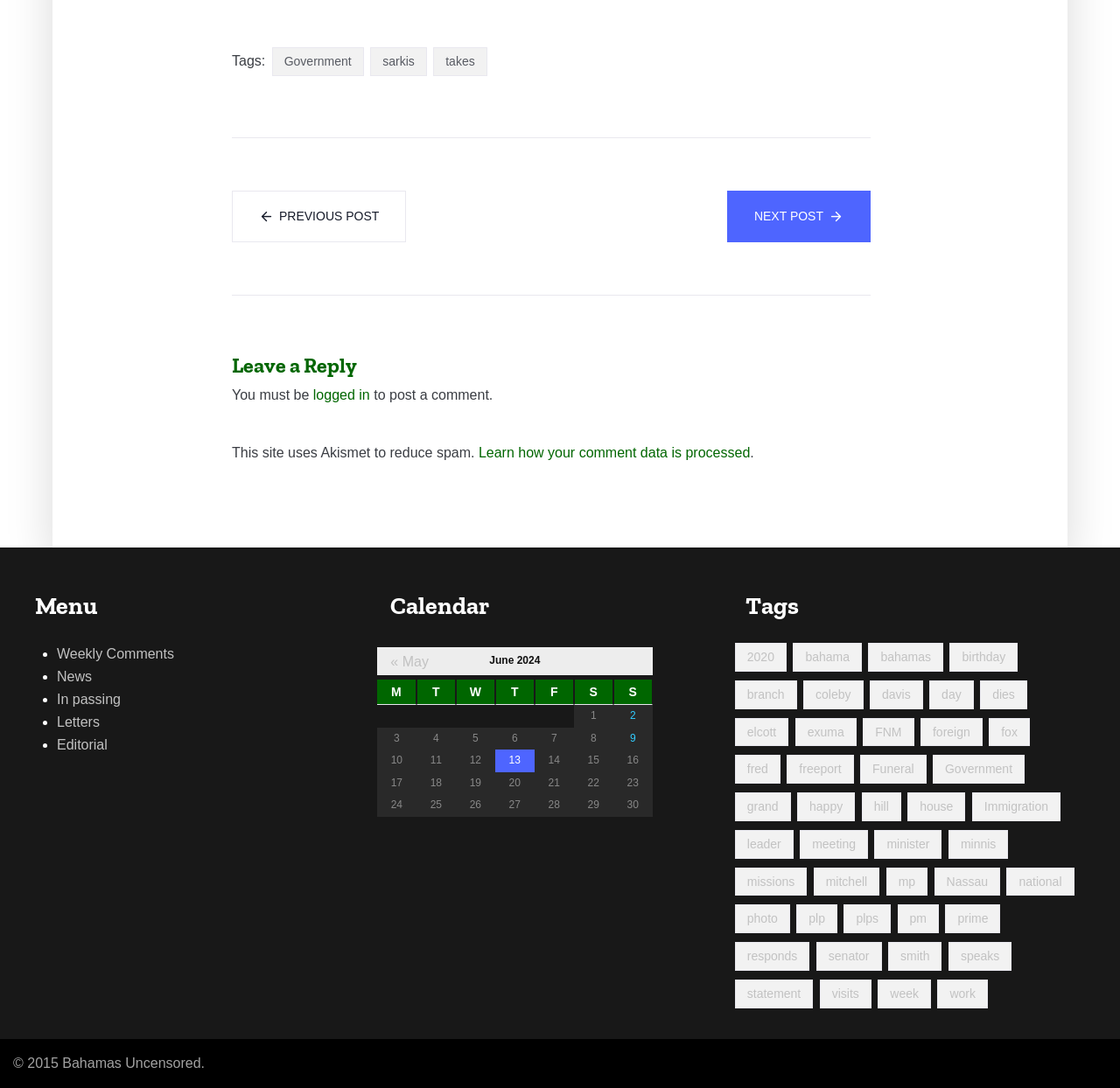Please determine the bounding box coordinates for the element that should be clicked to follow these instructions: "Click on the 'Government' tag".

[0.243, 0.044, 0.325, 0.07]